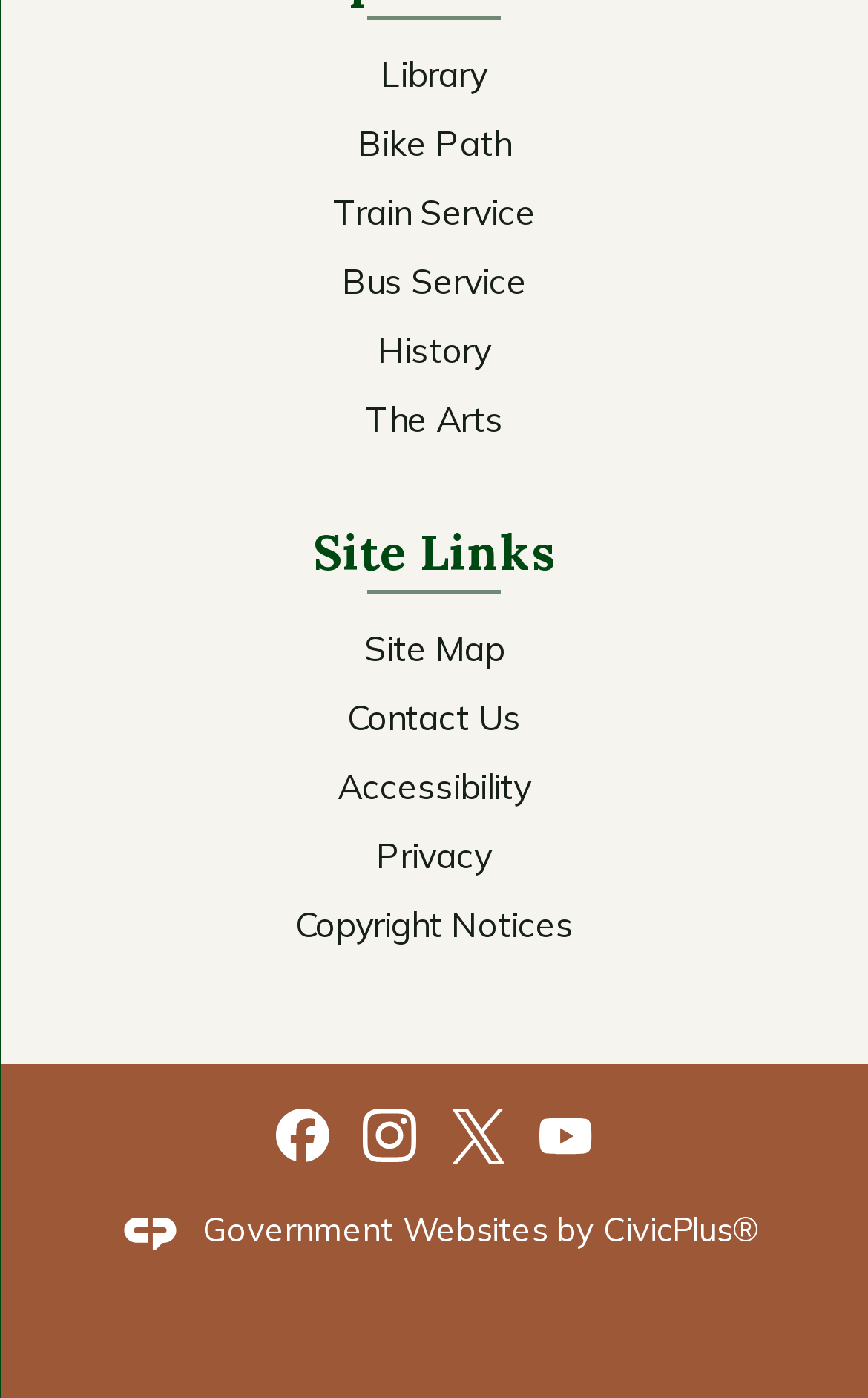Who designed the website?
Deliver a detailed and extensive answer to the question.

The website's footer section contains a statement 'Government Websites by CivicPlus', which suggests that the website was designed and developed by CivicPlus.